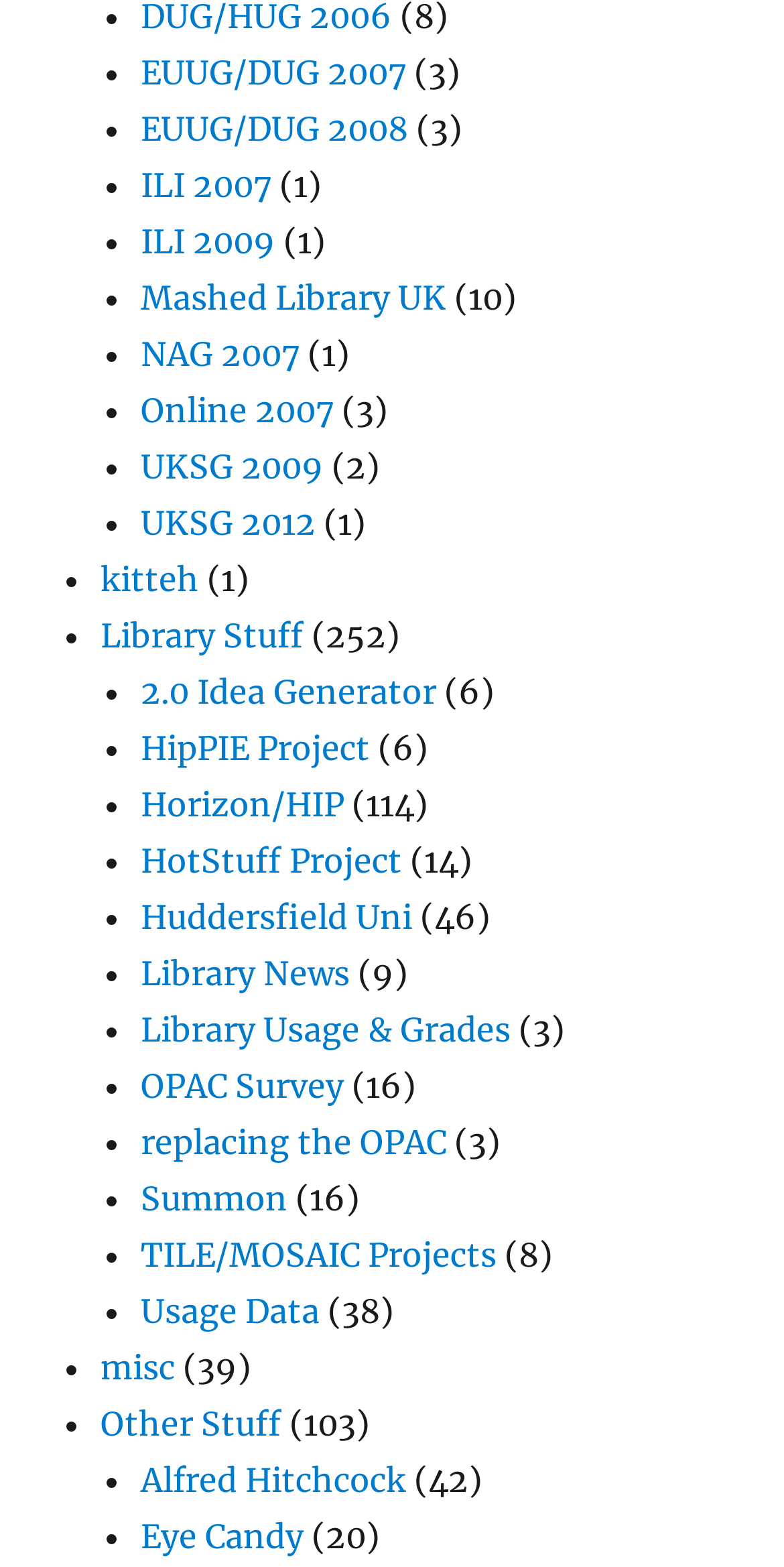Based on the image, give a detailed response to the question: What type of project is TILE/MOSAIC?

Based on the context of the link 'TILE/MOSAIC Projects', it appears to be a project related to libraries or information technology, possibly involving the development of a library system or service.